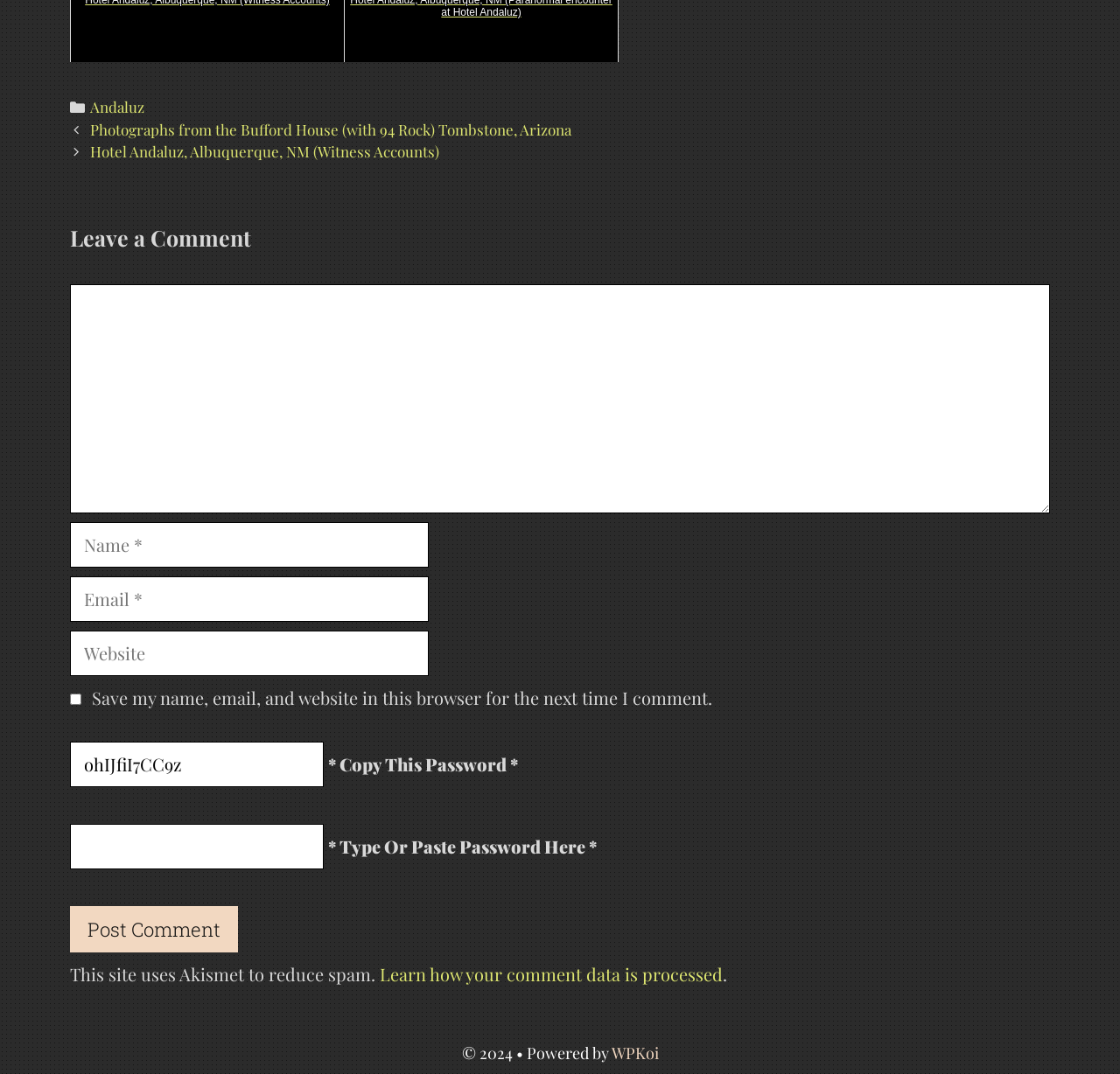What is the purpose of the 'Leave a Comment' section?
Please answer the question with a detailed response using the information from the screenshot.

The 'Leave a Comment' section is a form that allows users to input their name, email, website, and comment, and then submit it by clicking the 'Post Comment' button. This suggests that the purpose of this section is to allow users to leave a comment on the webpage.